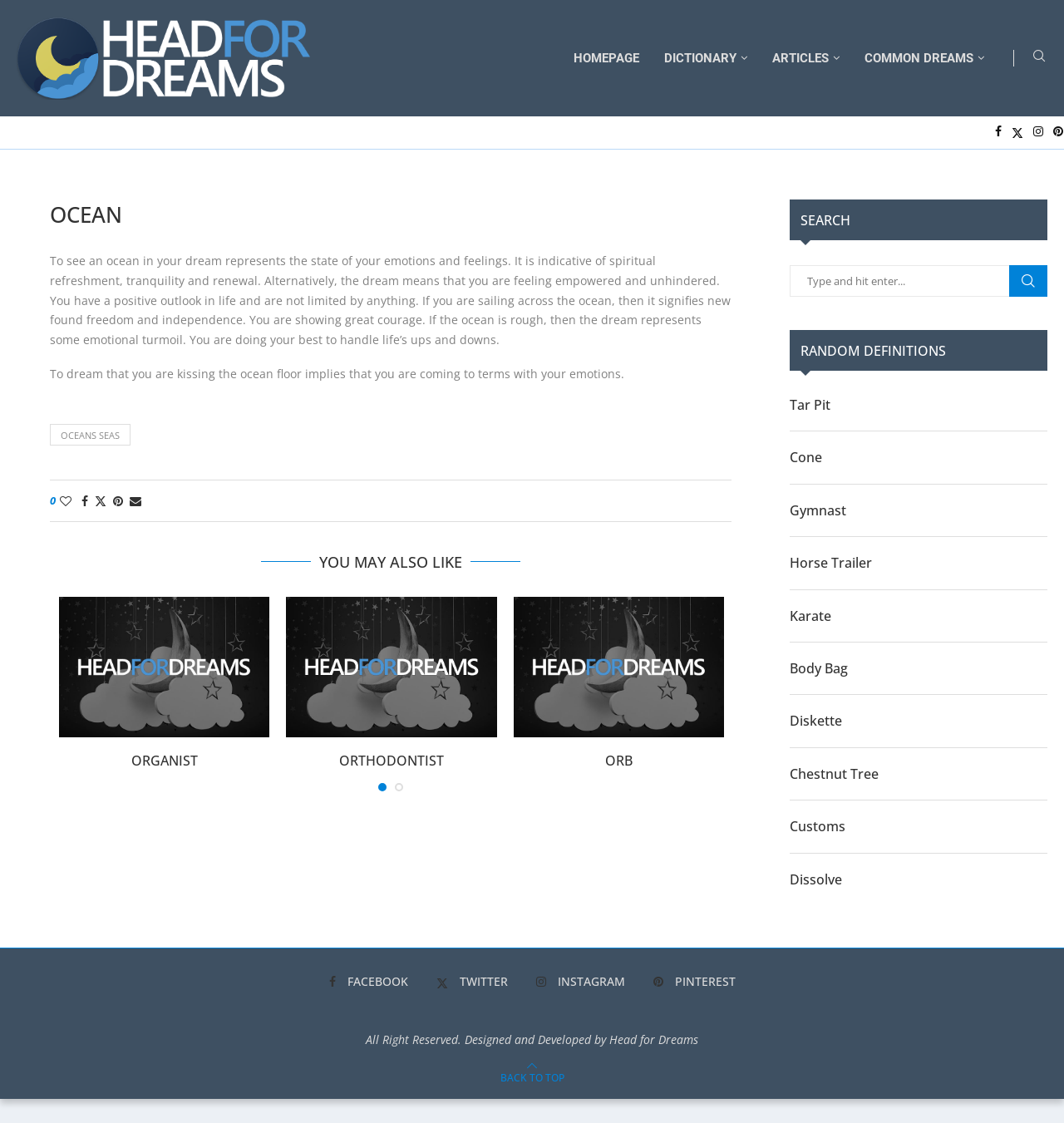Provide a brief response in the form of a single word or phrase:
How many random definitions are listed?

8